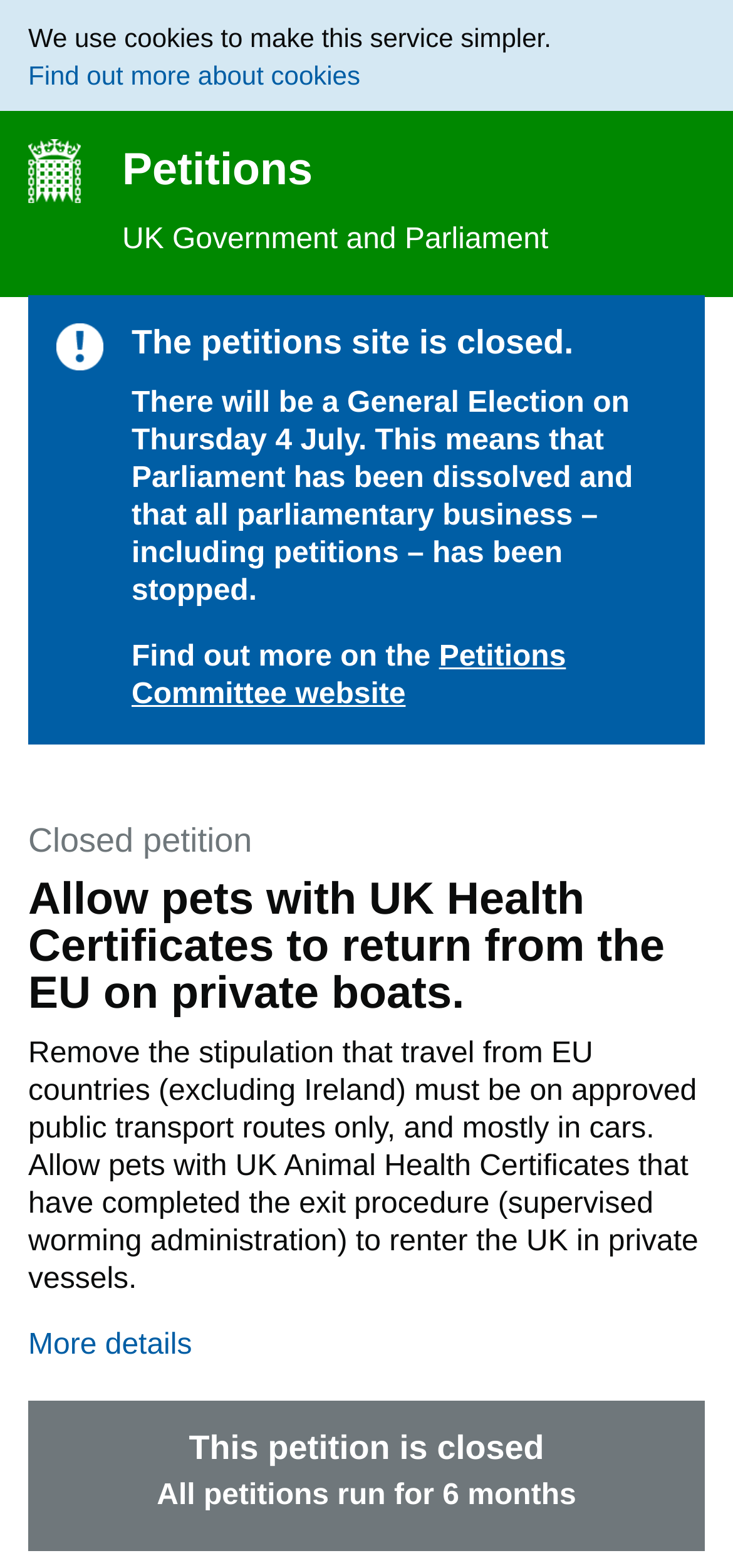Create an in-depth description of the webpage, covering main sections.

The webpage is about a closed petition titled "Allow pets with UK Health Certificates to return from the EU on private boats." At the top of the page, there is a notification about cookies, with a link to "Find out more about cookies" and another link to "Petitions" on the right side. Below this notification, there is a heading stating that the petitions site is closed due to a General Election on Thursday 4 July, and all parliamentary business, including petitions, has been stopped. 

On the left side of the page, there is a section with the UK Government and Parliament logo. Below this logo, there is a paragraph explaining the reason for the closure of the petitions site, with a link to the Petitions Committee website. 

The main content of the page is about the closed petition, which is described in detail. The petition is asking to remove the stipulation that travel from EU countries, excluding Ireland, must be on approved public transport routes only, and mostly in cars, and to allow pets with UK Animal Health Certificates to return to the UK in private vessels. 

At the bottom of the page, there is a section with a disclosure triangle that can be expanded to show more details. Below this section, there is a notification stating that the petition is closed, and another notification indicating that all petitions run for 6 months.